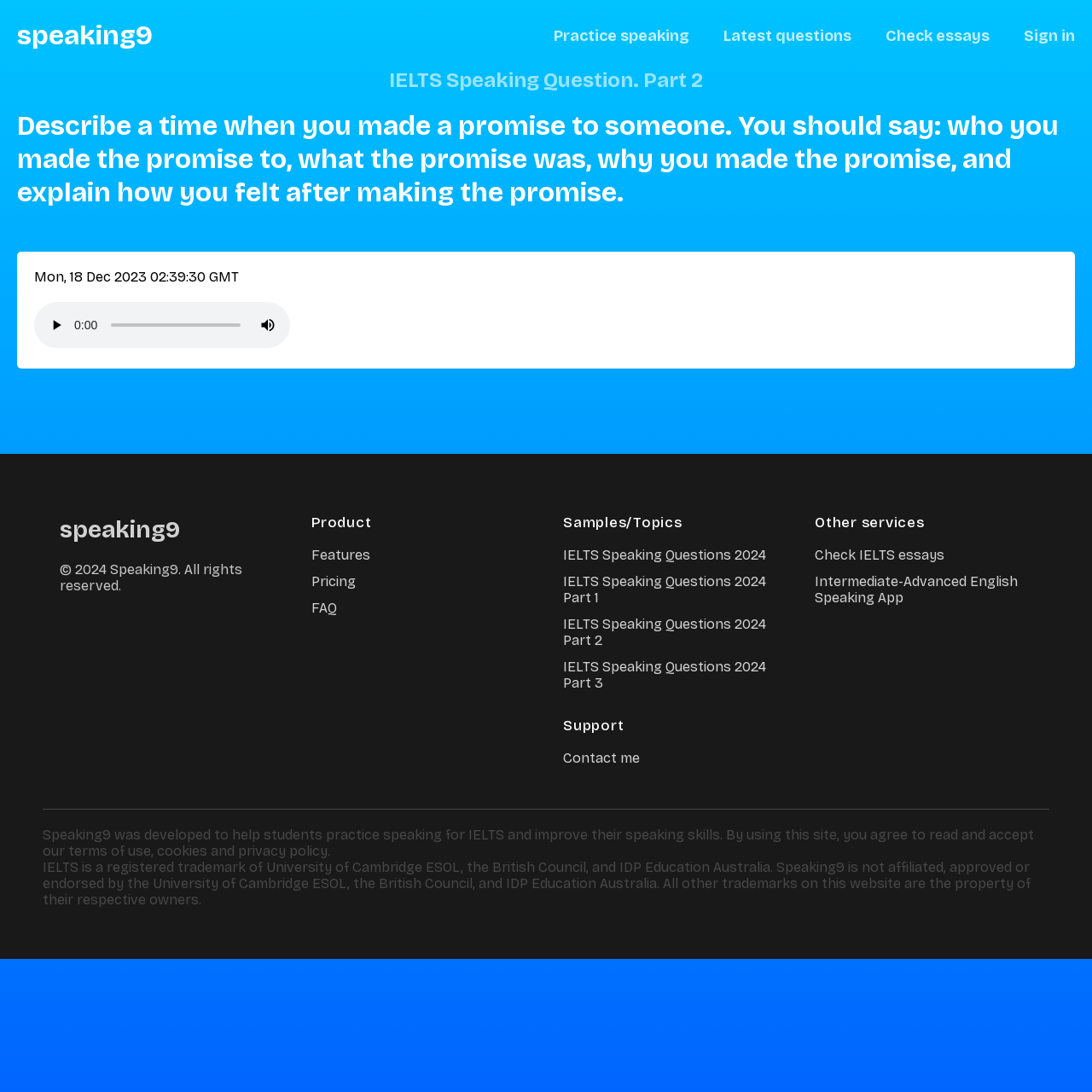What is the name of the section that provides links to IELTS speaking questions?
Answer the question with a single word or phrase derived from the image.

Samples/Topics